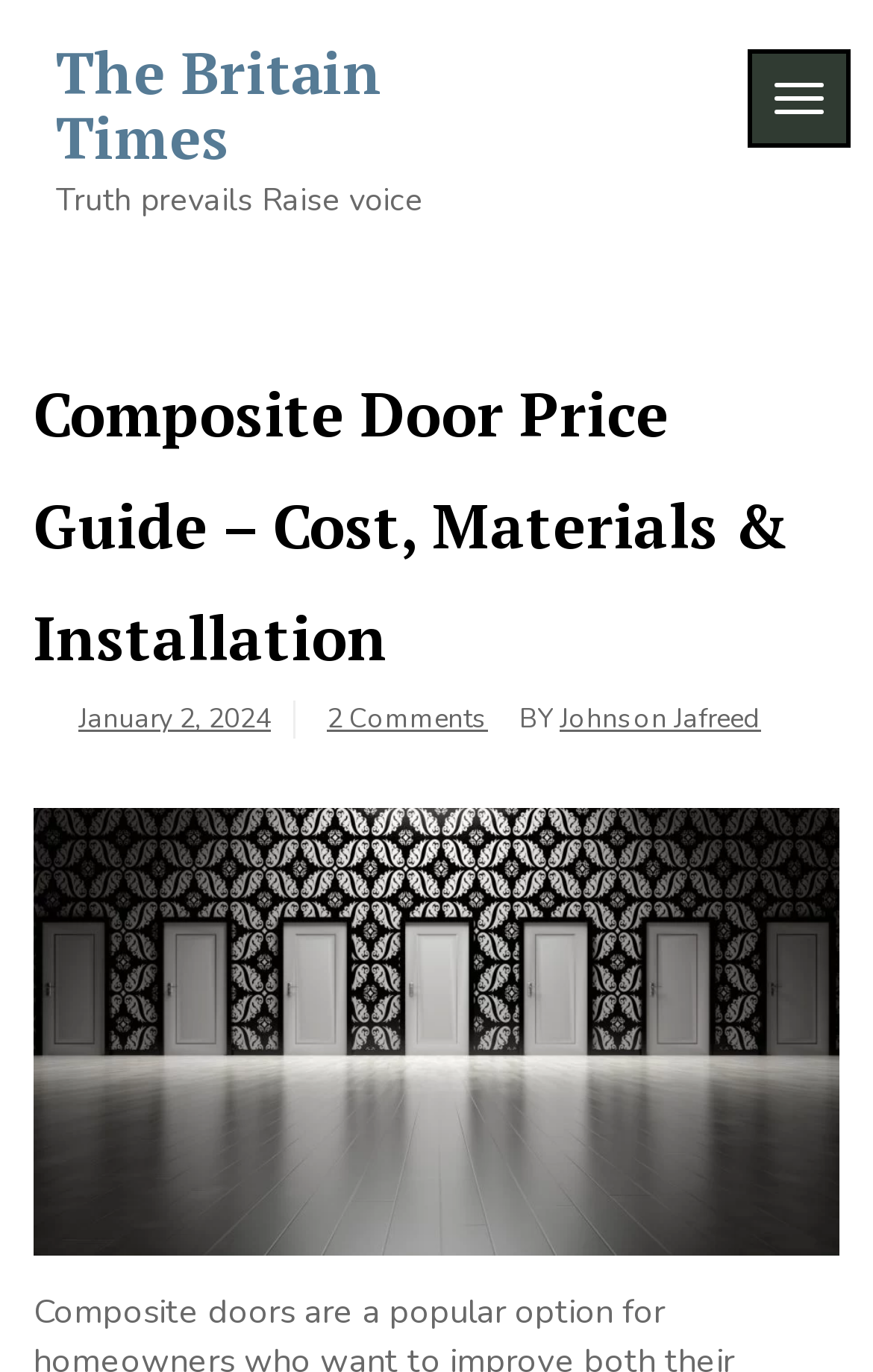Refer to the screenshot and give an in-depth answer to this question: What is the name of the publication?

I determined the answer by looking at the top-left corner of the webpage, where I found a heading element with the text 'The Britain Times'. This suggests that the publication's name is 'The Britain Times'.